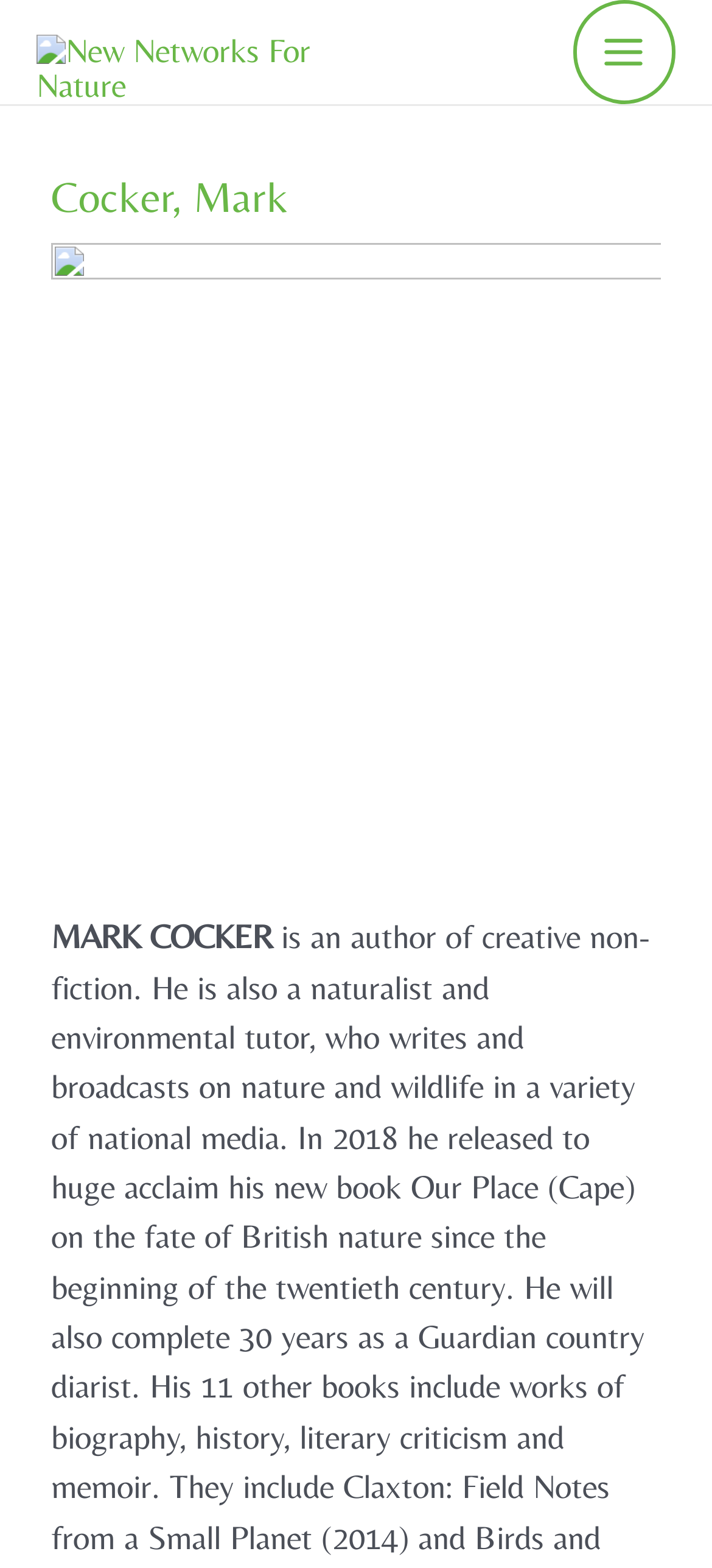What is the bounding box coordinate of the 'MARK COCKER' text? Please answer the question using a single word or phrase based on the image.

[0.072, 0.585, 0.382, 0.61]